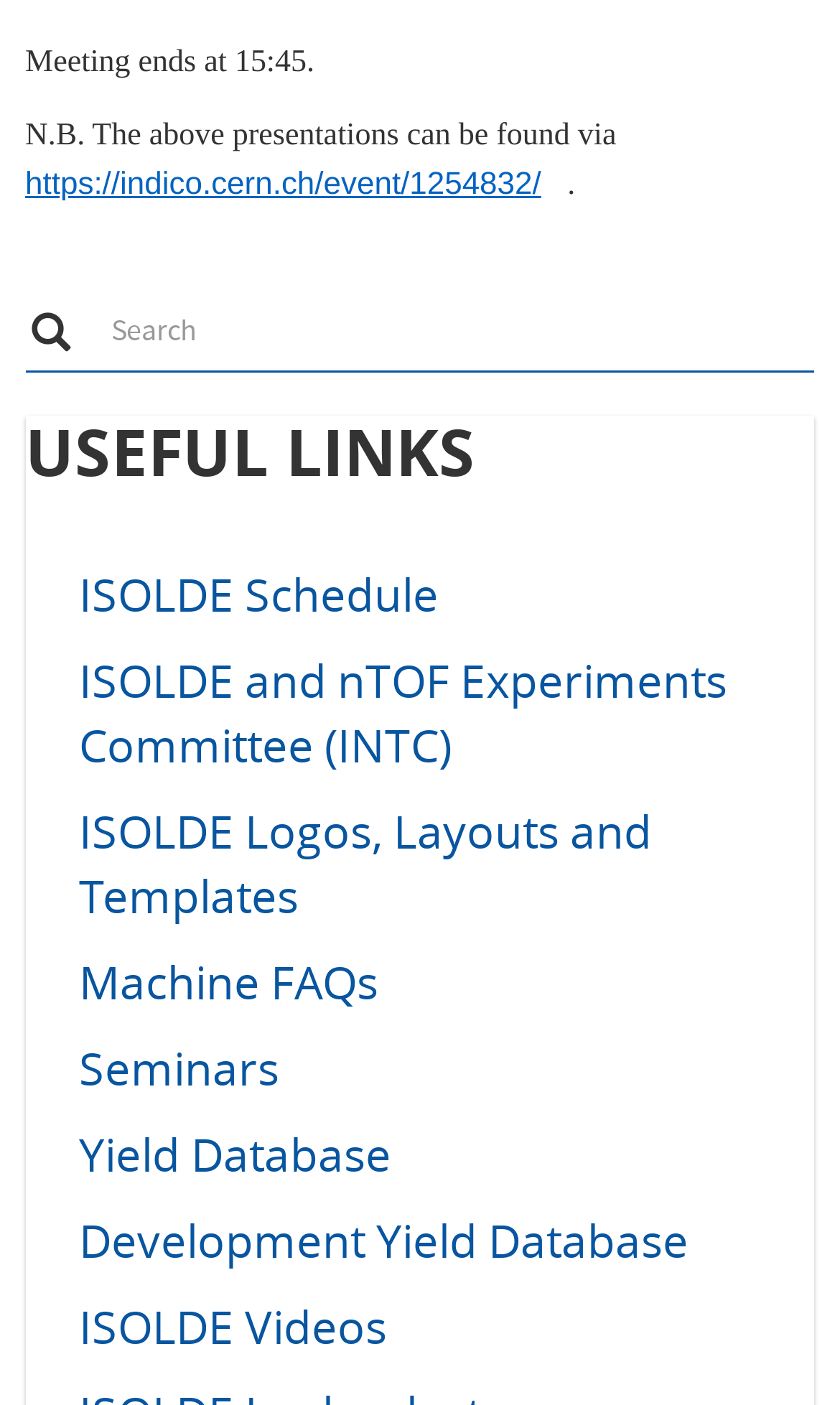How many useful links are provided?
Could you answer the question in a detailed manner, providing as much information as possible?

The webpage provides 8 useful links under the heading 'USEFUL LINKS', which are ISOLDE Schedule, INTC, ISOLDE Logos, Layouts and Templates, Machine FAQs, Seminars, Yield Database, and Development Yield Database.